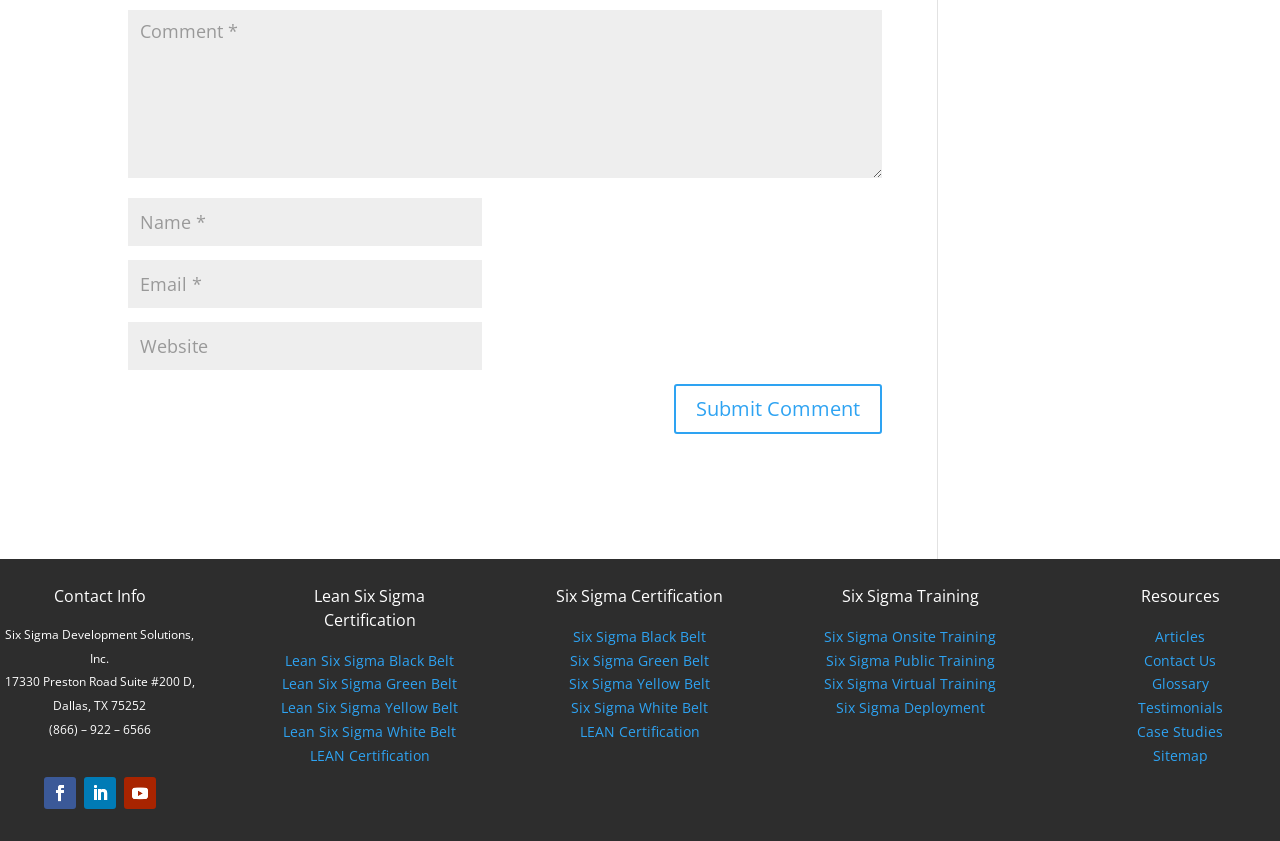What type of certifications are offered?
Refer to the image and give a detailed answer to the query.

The webpage lists various certifications, including Six Sigma Black Belt, Six Sigma Green Belt, Six Sigma Yellow Belt, Six Sigma White Belt, and Lean Certification, indicating that the website offers certifications in both Six Sigma and Lean methodologies.